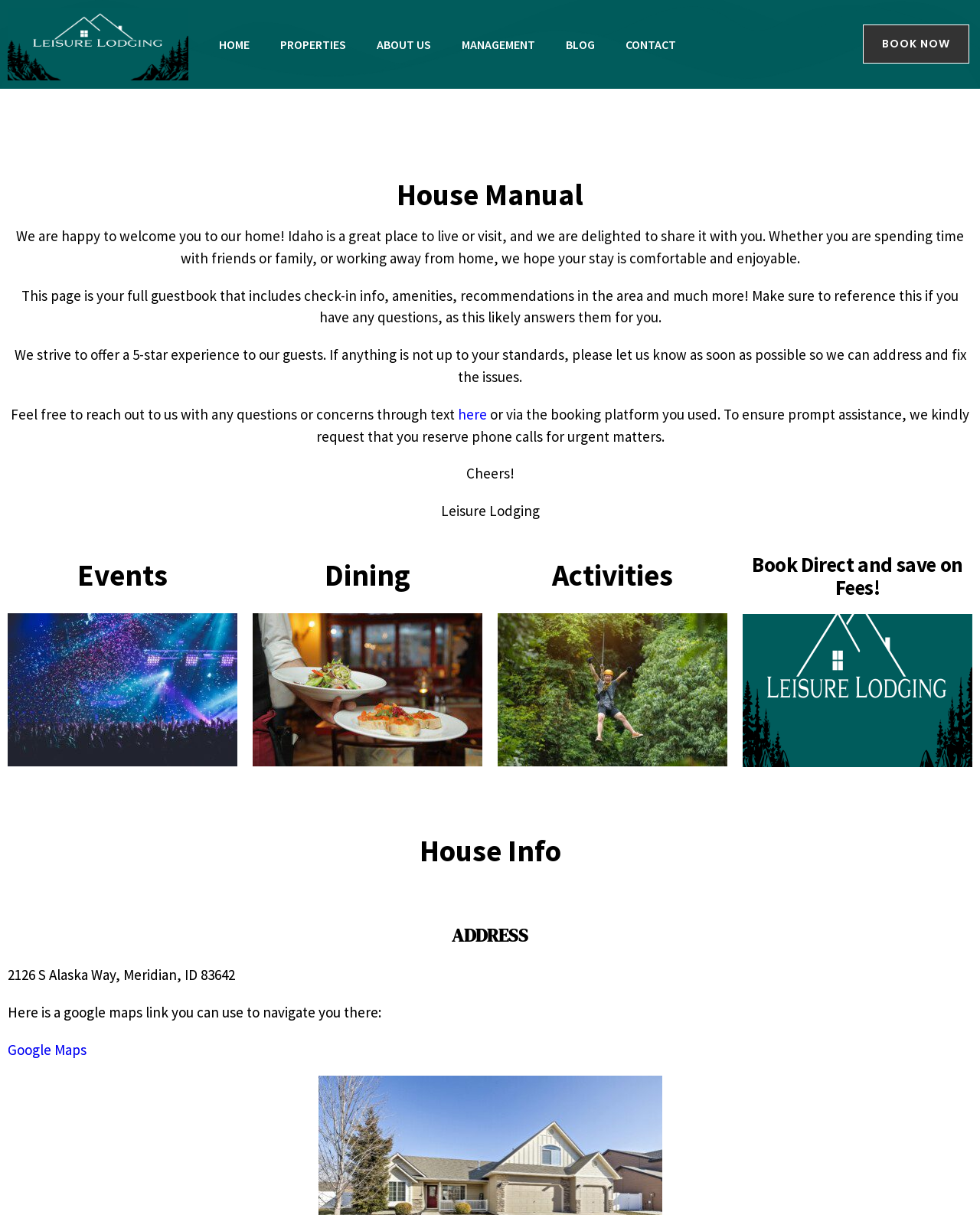Generate a thorough caption detailing the webpage content.

This webpage is a house manual for Leisure Lodging, welcoming guests to their home in Idaho. At the top left, there is a Leisure Lodging logo, followed by a navigation menu with links to HOME, PROPERTIES, ABOUT US, MANAGEMENT, BLOG, and CONTACT. On the top right, there is a prominent "BOOK NOW" button.

Below the navigation menu, there is a heading "House Manual" and a warm welcome message, followed by three paragraphs of text. The first paragraph introduces the house manual as a comprehensive guide for guests, covering check-in information, amenities, and local recommendations. The second paragraph emphasizes the importance of reporting any issues to ensure a 5-star experience. The third paragraph provides contact information and encourages guests to reach out with any questions or concerns.

Further down, there are three sections with headings "Events", "Dining", and "Activities", each containing a link and an image. These sections appear to provide information and resources for guests to plan their stay.

Below these sections, there is a prominent heading "Book Direct and save on Fees!" with a link, followed by a Square logo. This section likely promotes the benefits of booking directly with Leisure Lodging.

At the bottom of the page, there are several headings, including "House Info", "ADDRESS", and a blank heading. The "ADDRESS" section displays the physical address of the property, along with a link to Google Maps to help guests navigate to the location.